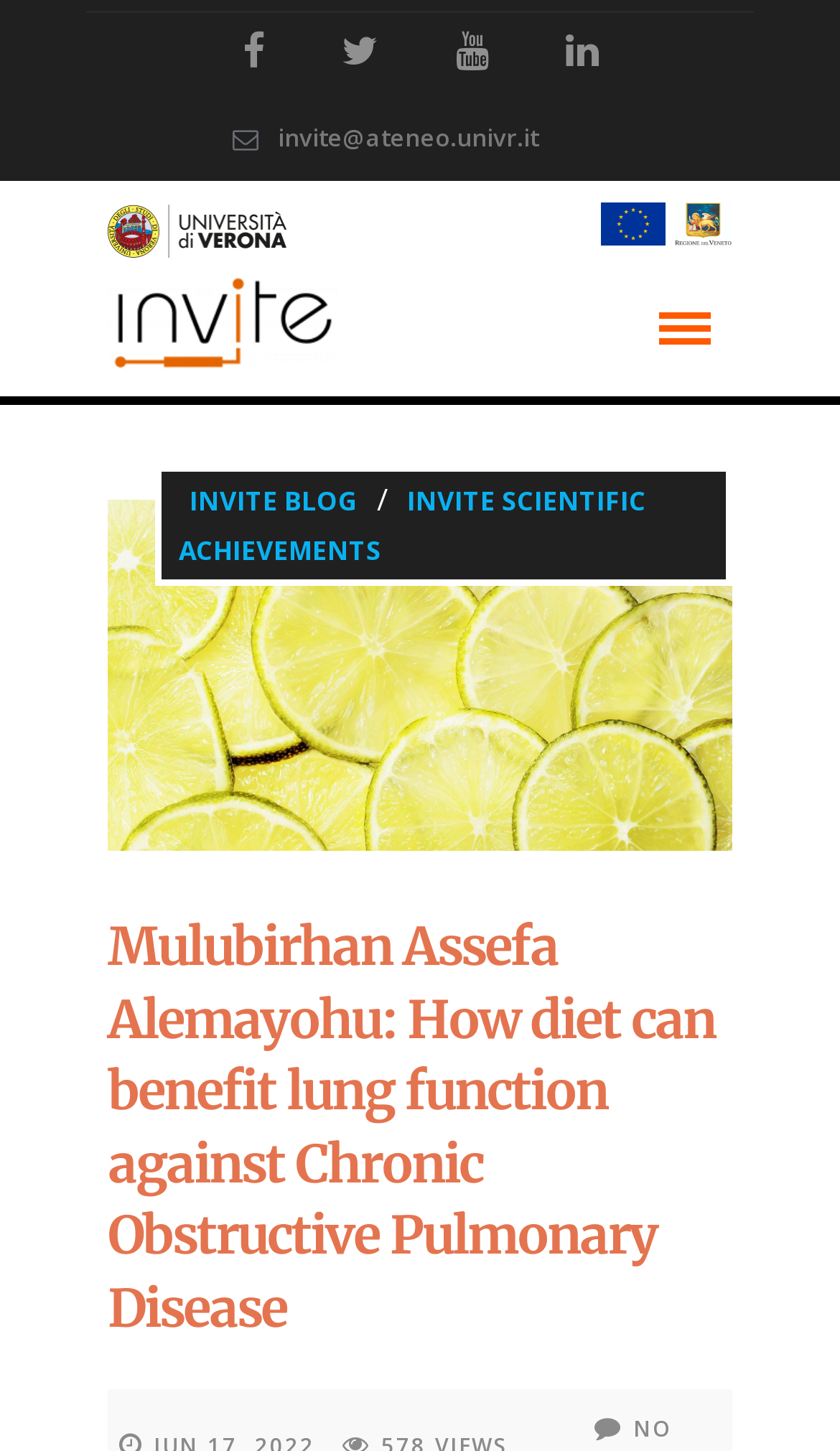Bounding box coordinates should be in the format (top-left x, top-left y, bottom-right x, bottom-right y) and all values should be floating point numbers between 0 and 1. Determine the bounding box coordinate for the UI element described as: INVITE Blog

[0.213, 0.325, 0.438, 0.365]